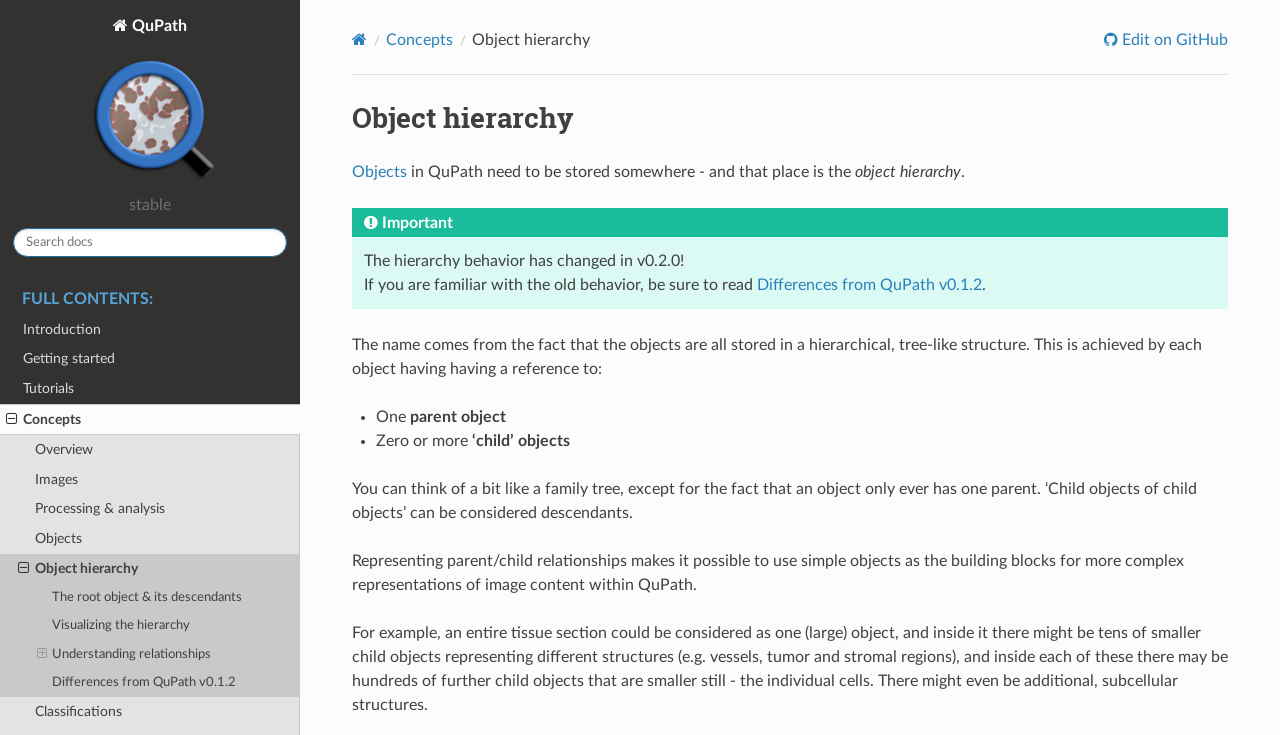Please answer the following question using a single word or phrase: 
What is the object hierarchy in QuPath?

A hierarchical, tree-like structure